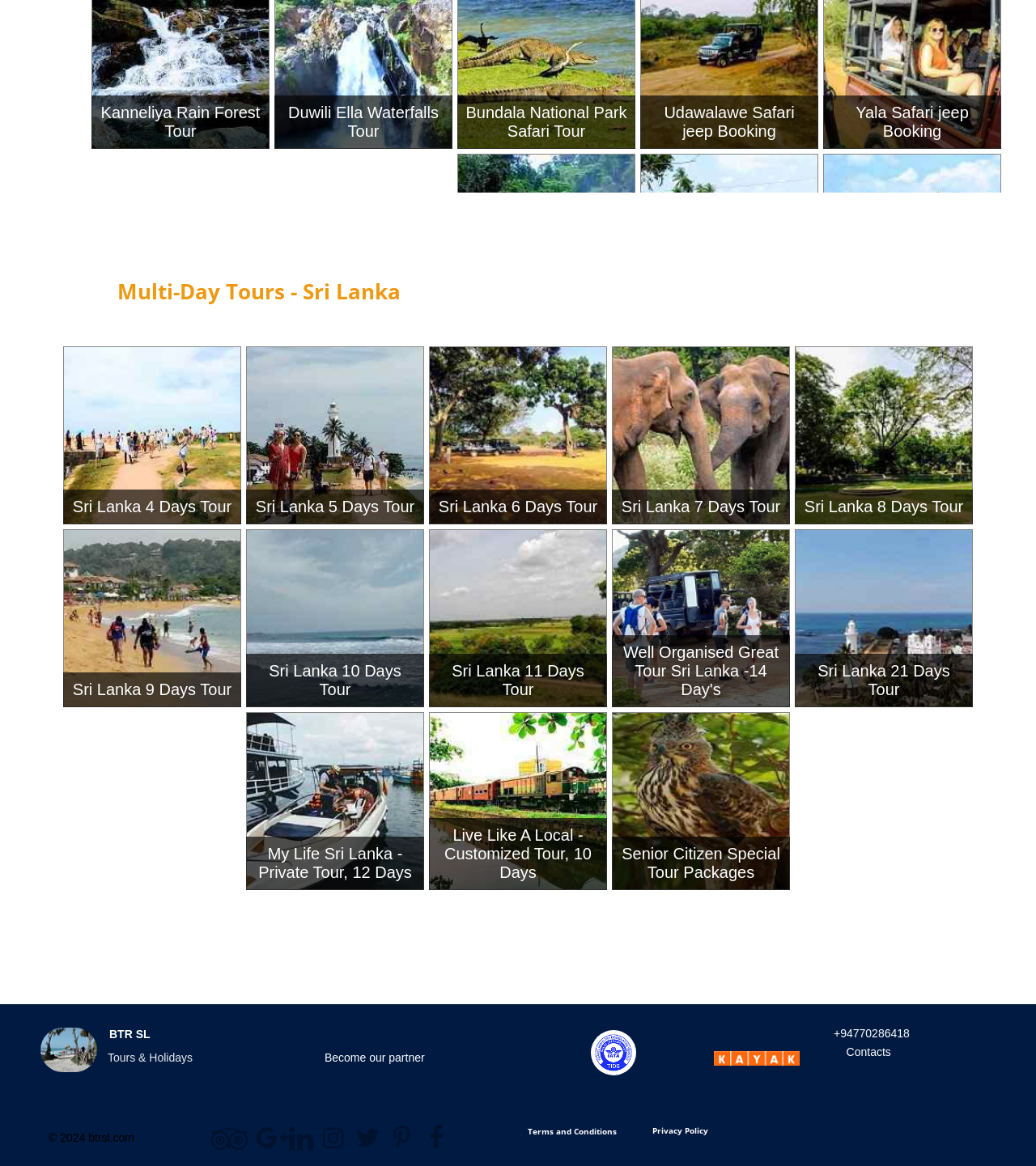Please find the bounding box coordinates of the section that needs to be clicked to achieve this instruction: "Click on the 'Ethamala Ella Waterfall Tour' image".

[0.441, 0.132, 0.613, 0.285]